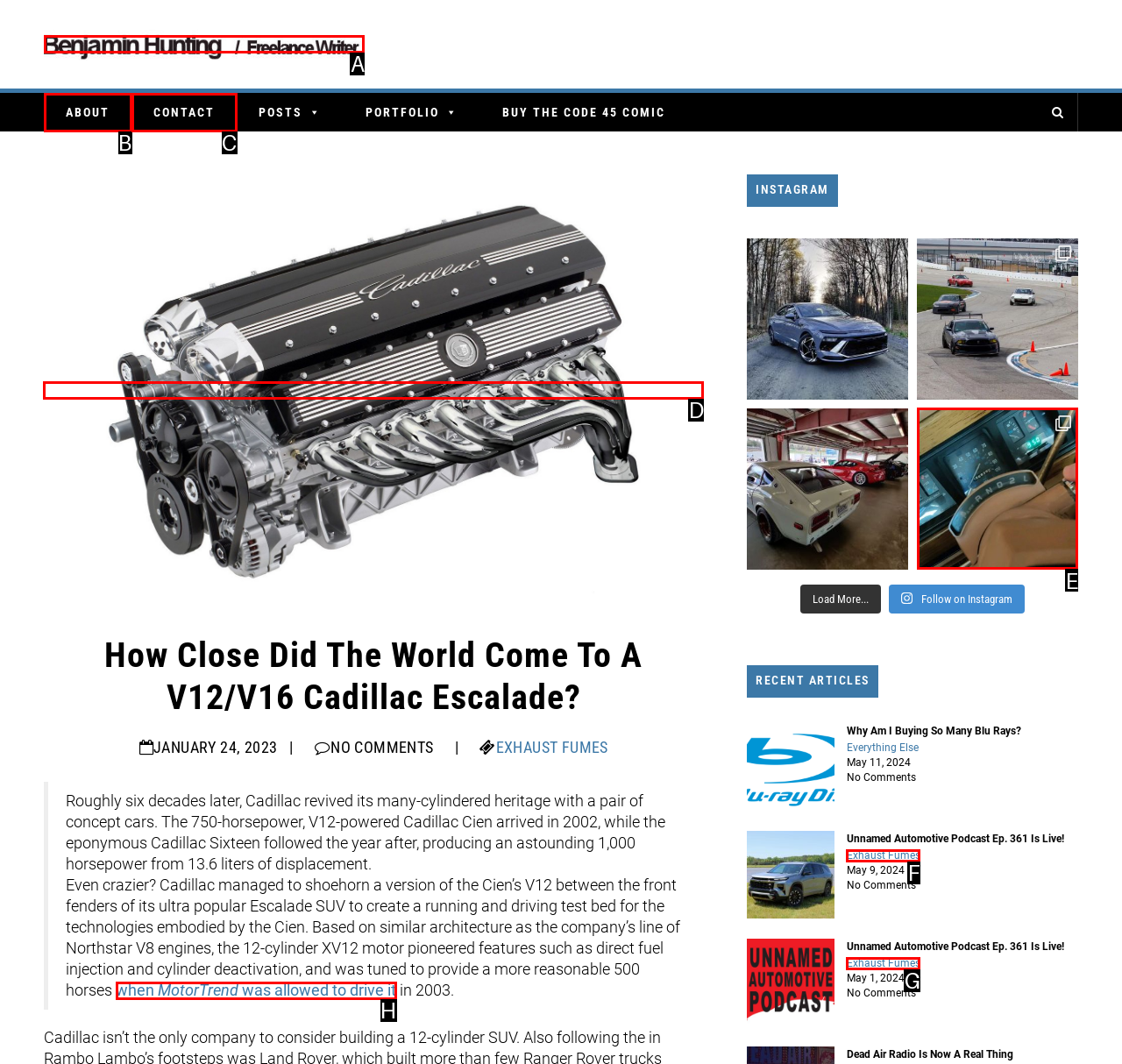Given the instruction: Read the article about V12/V16 Cadillac Escalade, which HTML element should you click on?
Answer with the letter that corresponds to the correct option from the choices available.

D